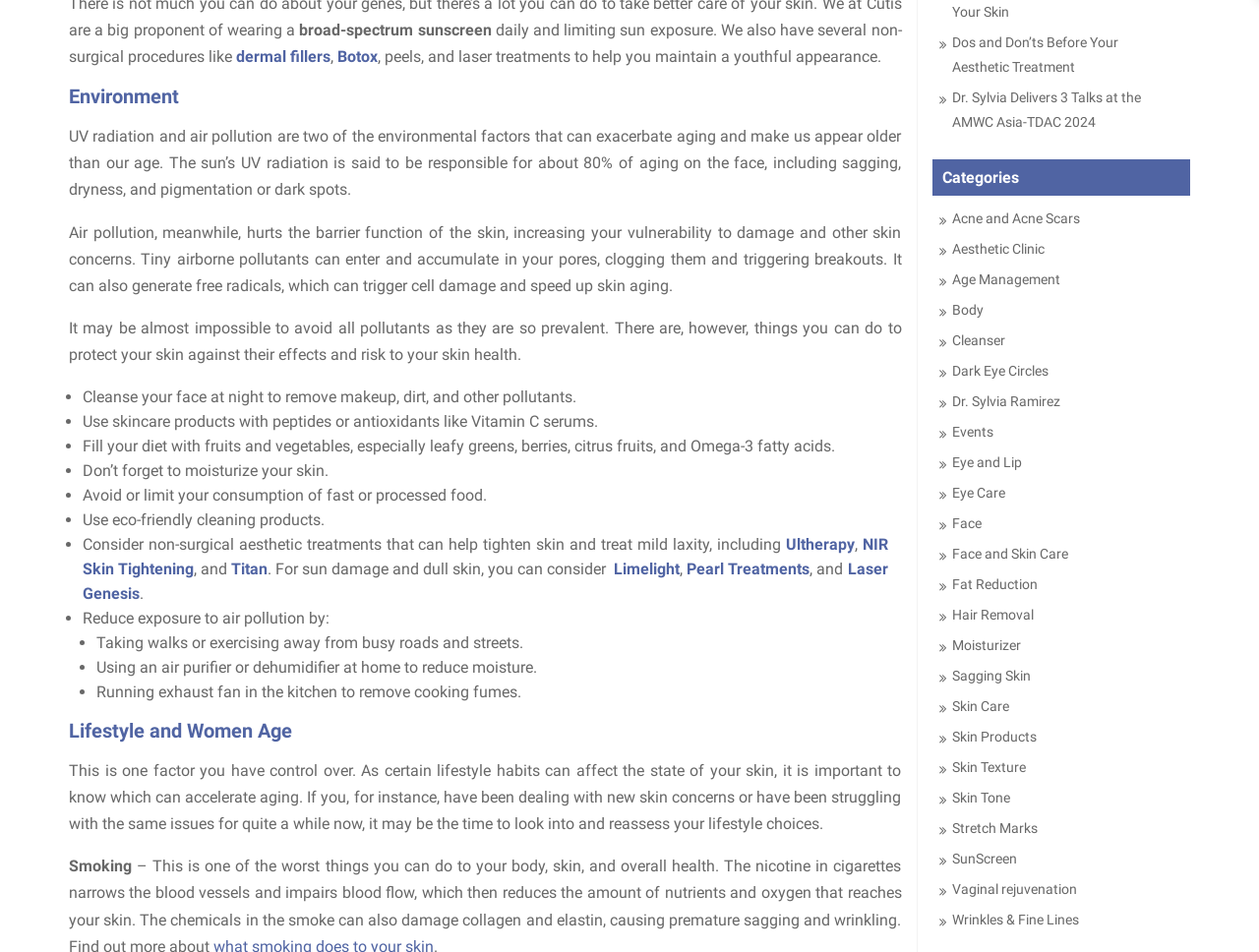Please determine the bounding box of the UI element that matches this description: NIR Skin Tightening. The coordinates should be given as (top-left x, top-left y, bottom-right x, bottom-right y), with all values between 0 and 1.

[0.066, 0.562, 0.705, 0.607]